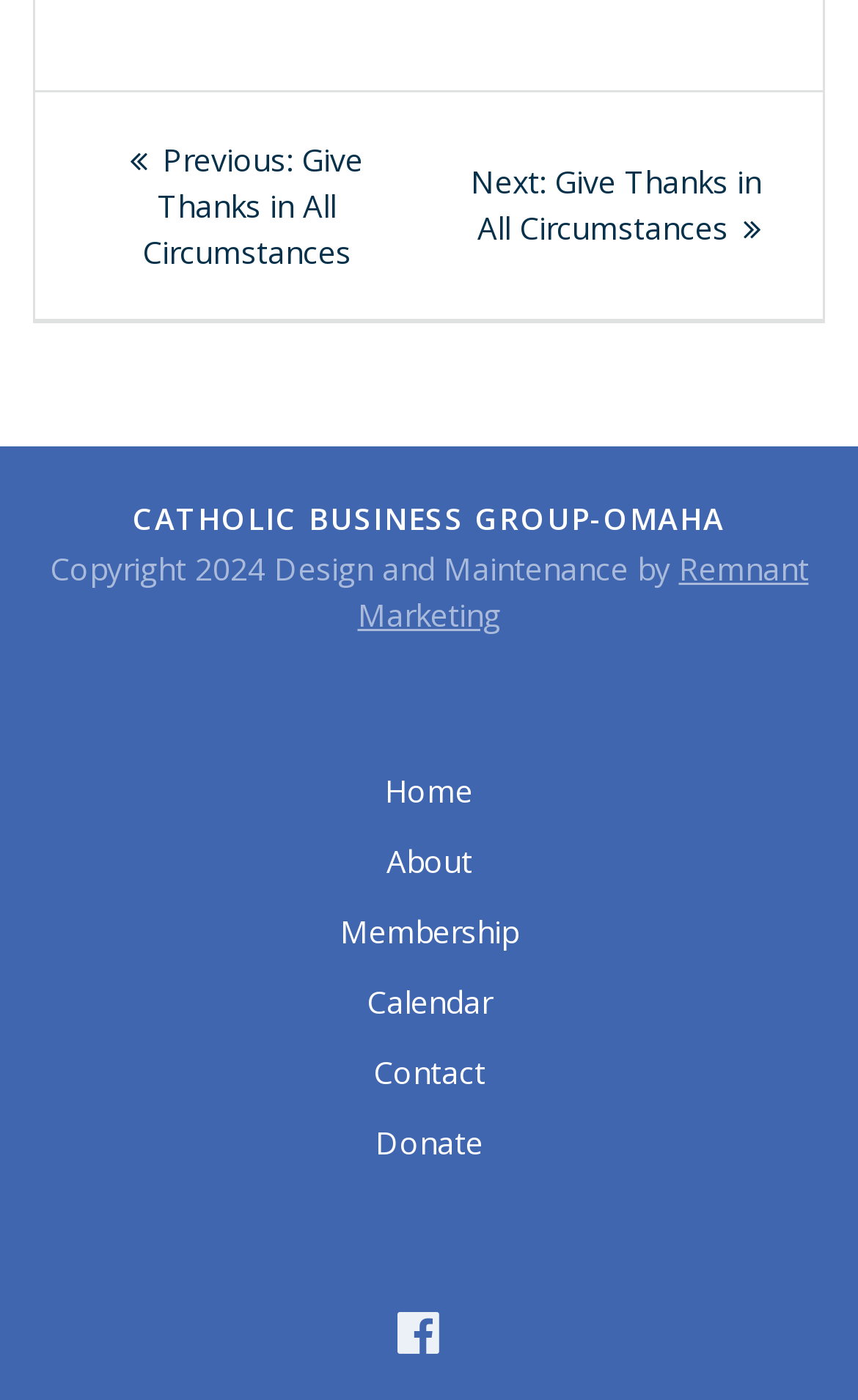Based on the image, please respond to the question with as much detail as possible:
What is the name of the business group?

The name of the business group can be found in the heading element with the text 'CATHOLIC BUSINESS GROUP-OMAHA' which is located at the top of the webpage.